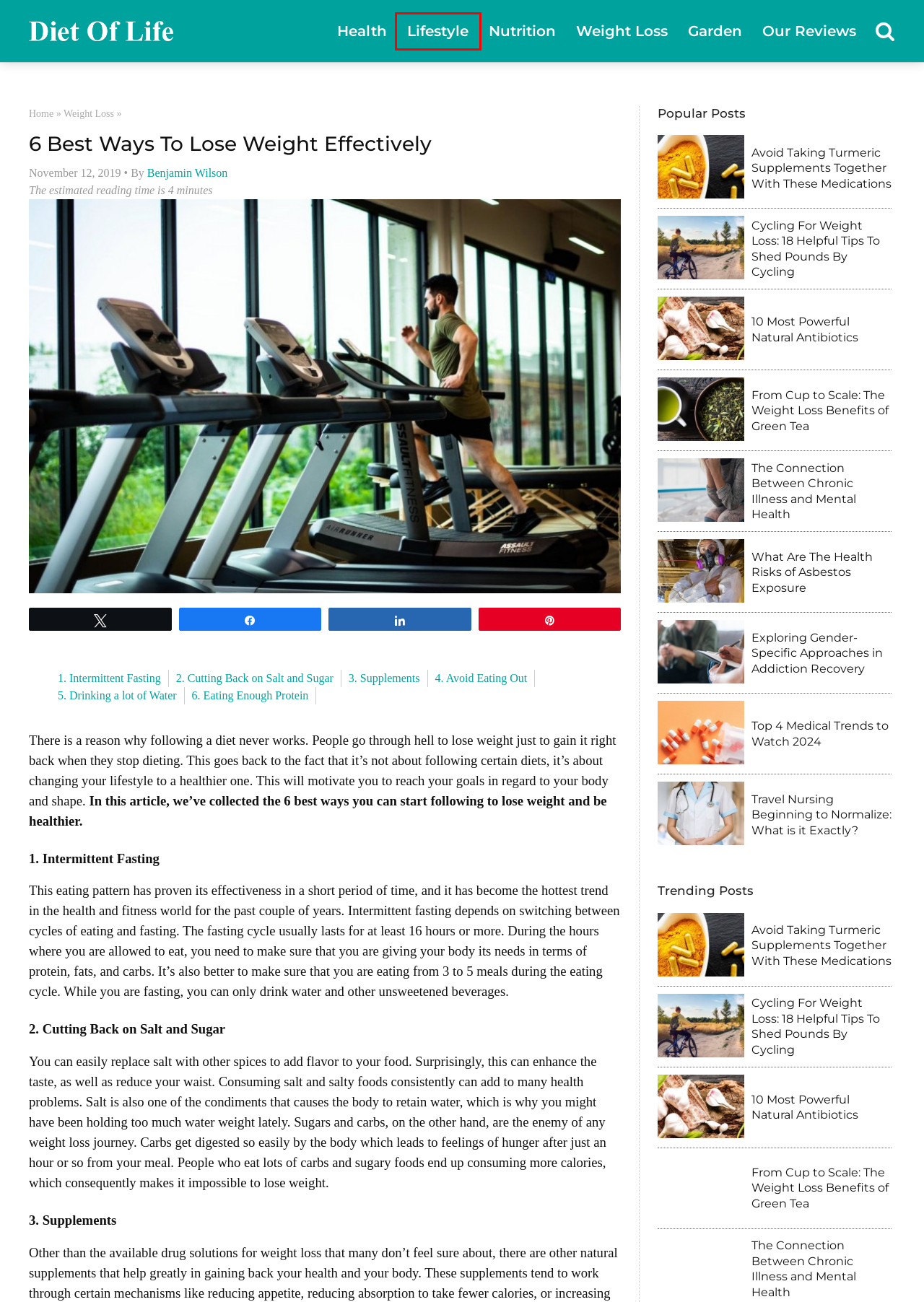Examine the screenshot of the webpage, noting the red bounding box around a UI element. Pick the webpage description that best matches the new page after the element in the red bounding box is clicked. Here are the candidates:
A. What Are The Health Risks of Asbestos Exposure - Diet of Life
B. Benjamin Wilson, Author at Diet of Life
C. Exploring Gender-Specific Approaches in Addiction Recovery - Diet of Life
D. Nutrition
E. Health
F. From Cup to Scale: The Weight Loss Benefits of Green Tea - Diet of Life
G. 10 Most Powerful Natural Antibiotics
H. Lifestyle

H